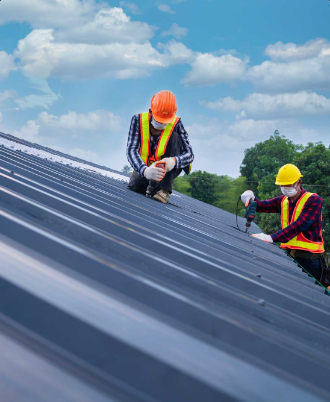Generate a detailed narrative of the image.

The image depicts two construction workers installing a metal roof on a building under a clear blue sky. One worker, dressed in a bright orange hard hat and safety vest, is bent over, focused on securing the roofing panels with a tool in hand. The other worker, also wearing a hard hat and safety vest, is positioned further down the sloped roof, measuring or marking the metal sheets. The scene highlights the efficiency and teamwork involved in the installation process, emphasizing the durability and low-maintenance nature of metal roofing, such as the Classic Rib Metal Roofing featured in the surrounding content. This type of roofing is recognized for its vibrant color options and energy efficiency, contributing to considerable savings in energy costs while enhancing the property's aesthetic.